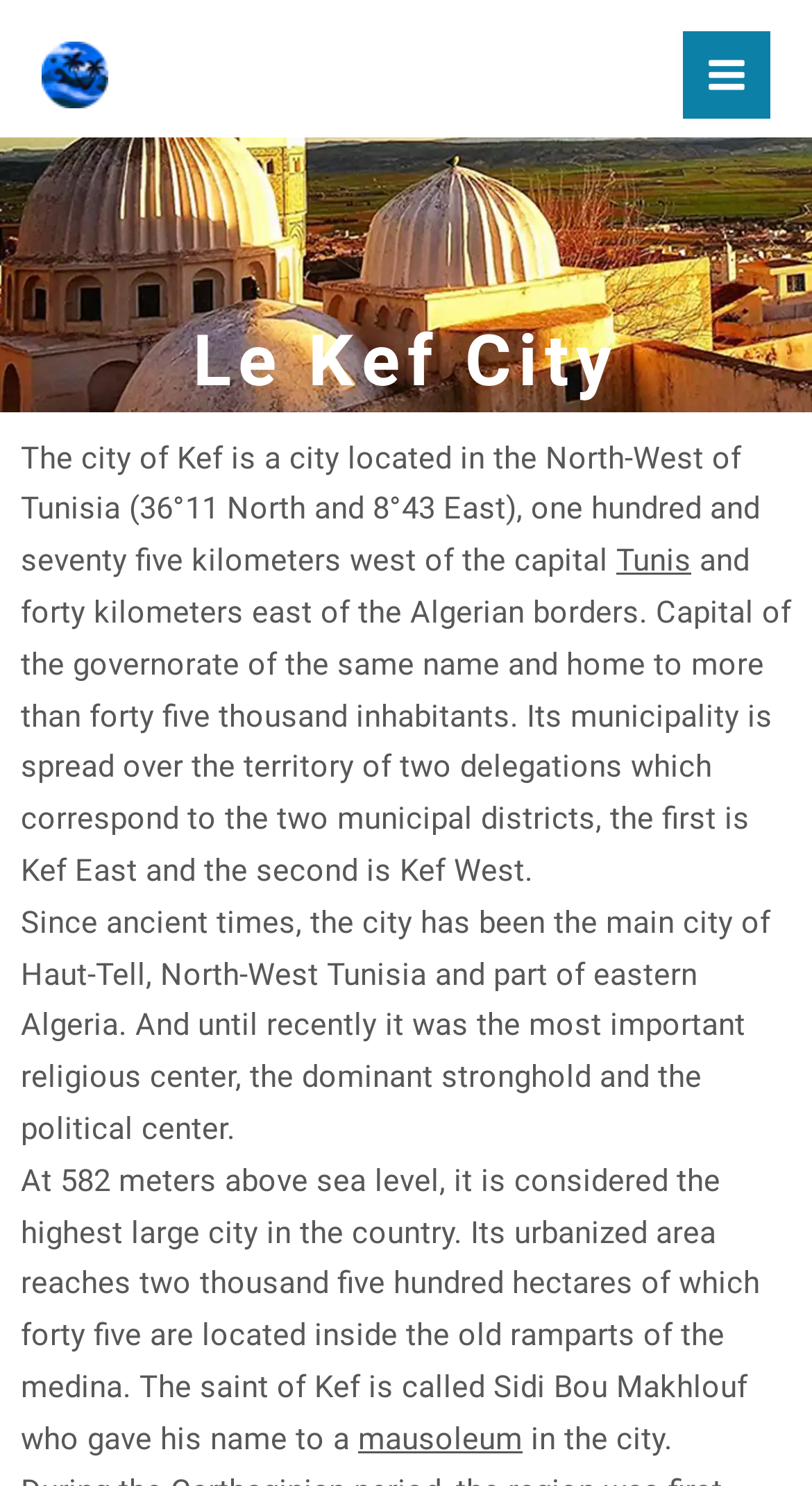Generate a comprehensive description of the webpage content.

The webpage is a travel guide for Le Kef, a city in Tunisia. At the top left, there is a link to "Guide Voyage Tunisie" accompanied by an image with the same name. On the top right, there is a button labeled "Main Menu". 

Below the top section, the webpage is divided into a main content area. At the top of this area, there is a heading that reads "Le Kef City". Below the heading, there is a block of text that provides an introduction to Le Kef, describing its location, population, and administrative divisions. The text also mentions the city's proximity to the Algerian border.

Further down, there is another block of text that discusses the city's history and significance, describing it as a major religious center, stronghold, and political hub. The text also mentions the city's elevation and the size of its urbanized area.

Throughout the text, there are links to related topics, such as "Tunis" and "mausoleum", which provide additional information. The text is dense and informative, suggesting that the webpage is a comprehensive guide to Le Kef.